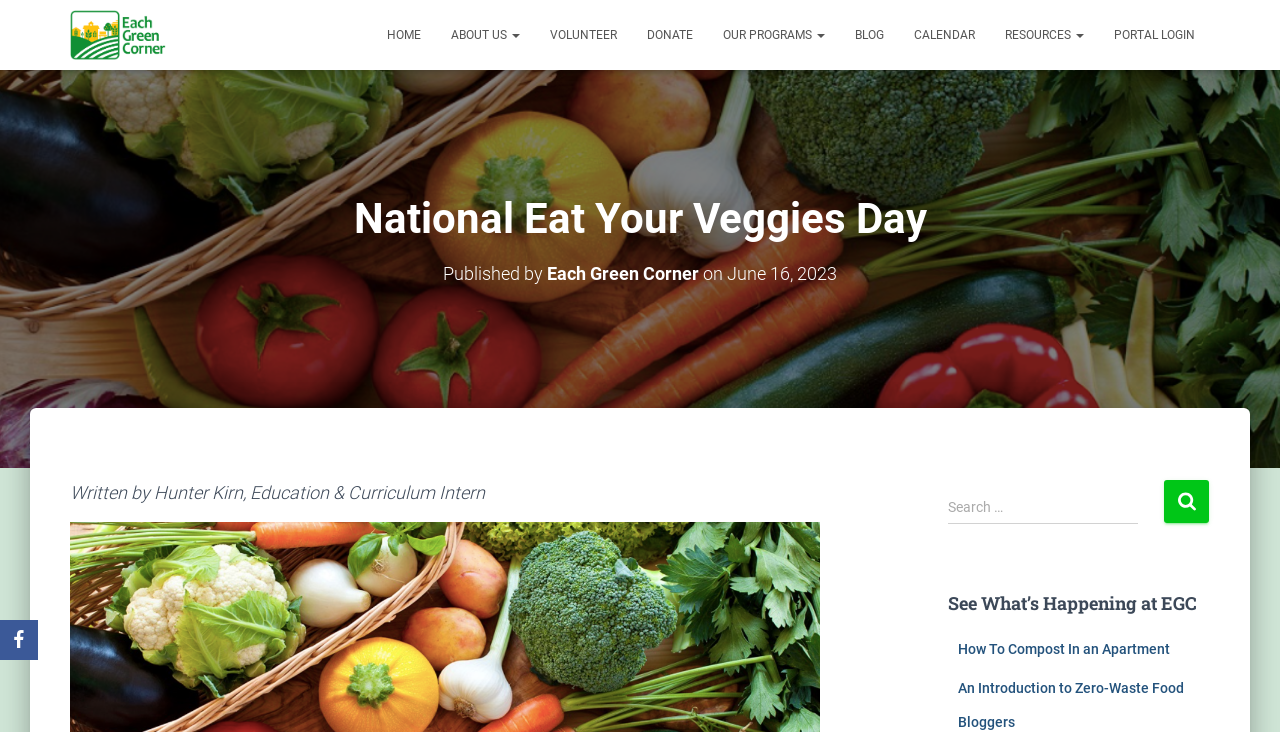Generate the text content of the main headline of the webpage.

National Eat Your Veggies Day